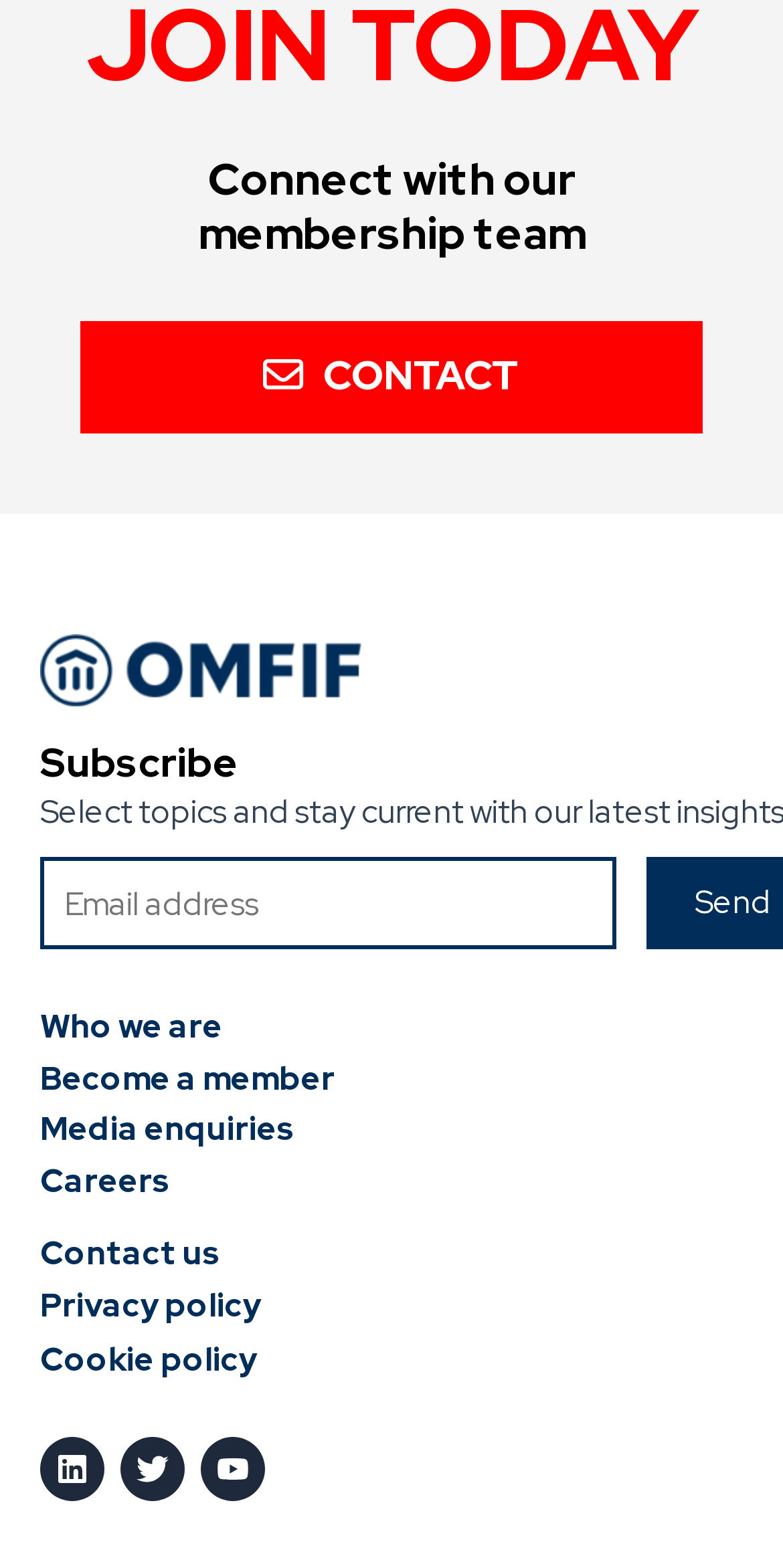Provide the bounding box for the UI element matching this description: "Careers".

[0.051, 0.737, 0.218, 0.77]